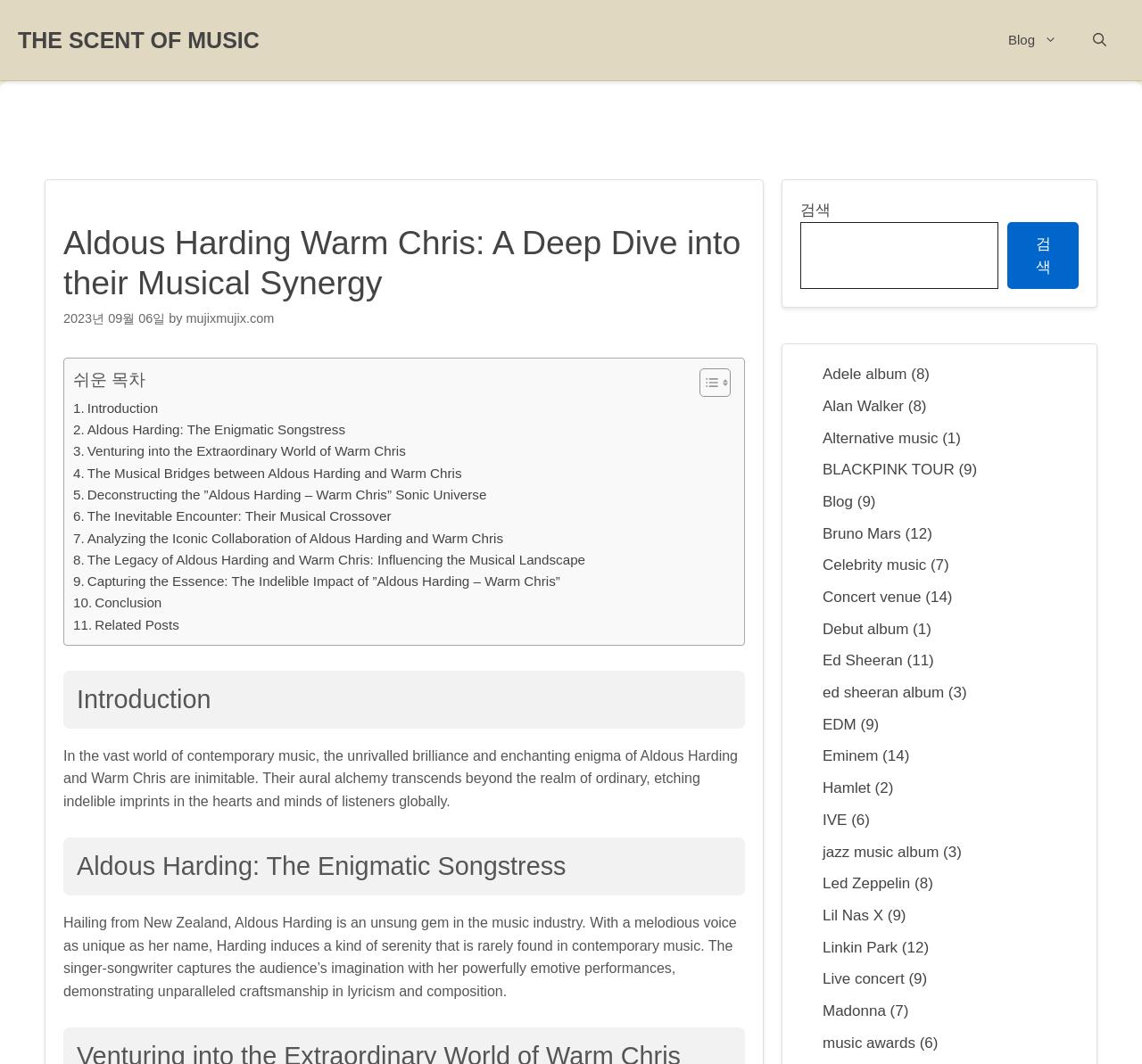What is the name of the singer-songwriter mentioned in the introduction? Look at the image and give a one-word or short phrase answer.

Aldous Harding